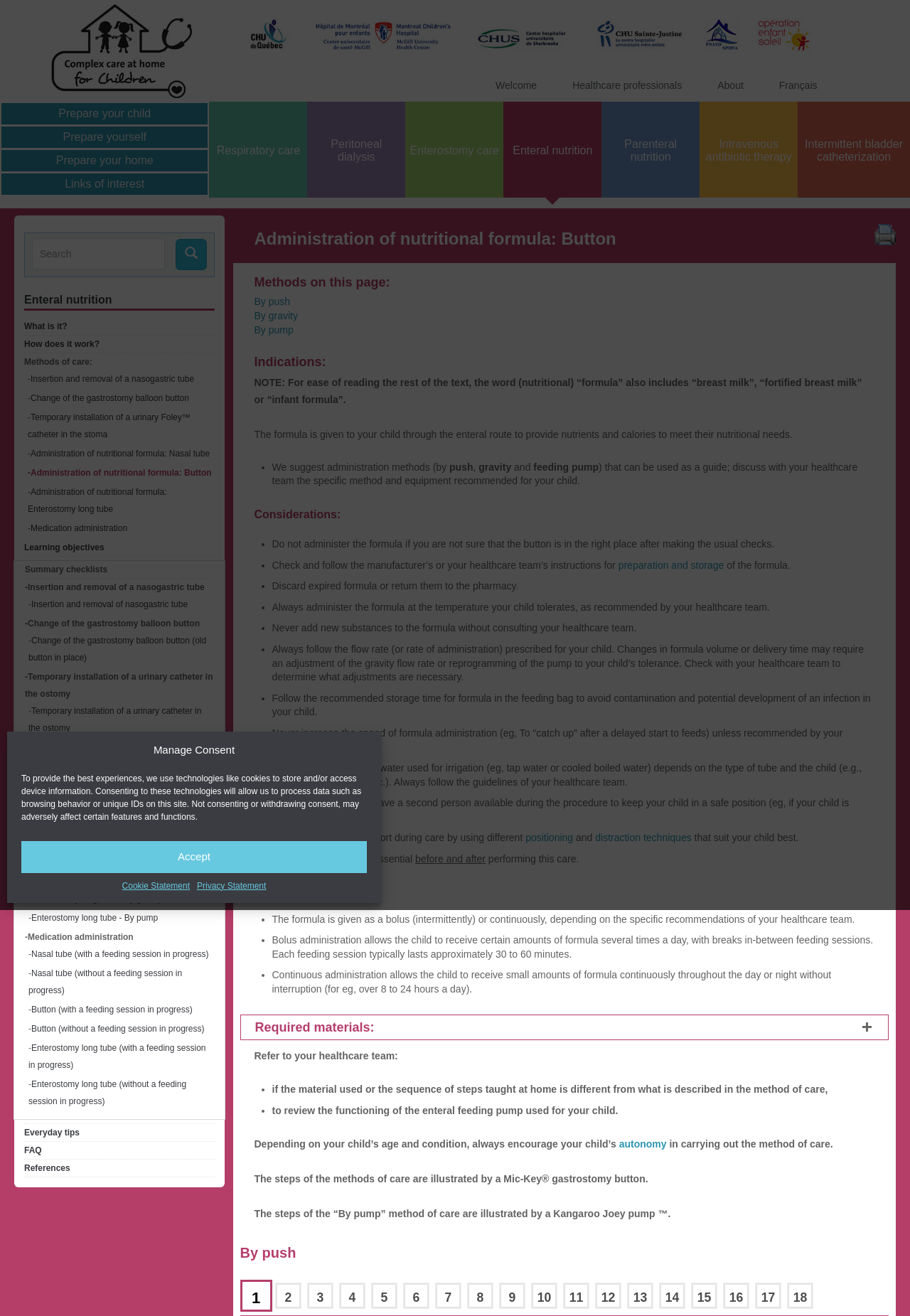Find the bounding box coordinates for the UI element whose description is: "Links of interest". The coordinates should be four float numbers between 0 and 1, in the format [left, top, right, bottom].

[0.002, 0.131, 0.228, 0.149]